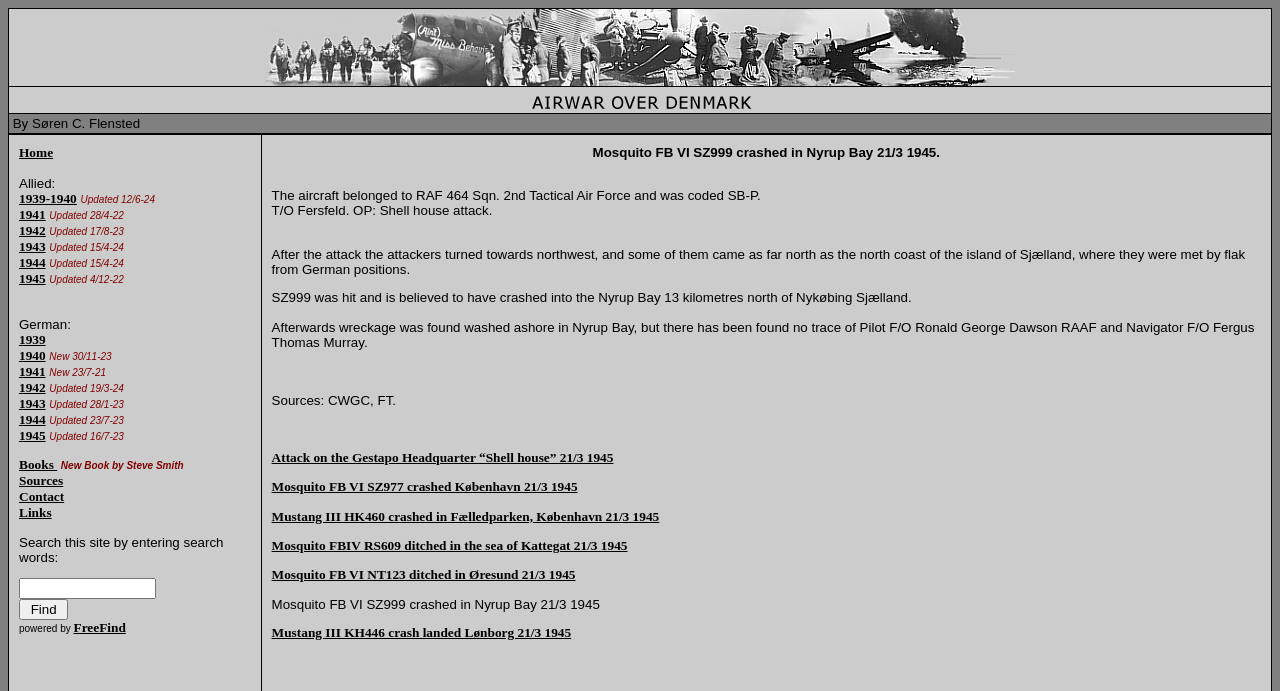Give a concise answer using one word or a phrase to the following question:
What is the name of the pilot of Mosquito FB VI SZ999?

F/O Ronald George Dawson RAAF